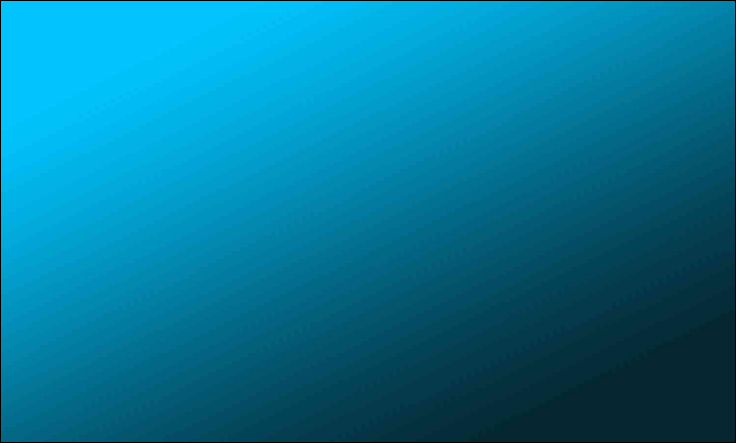Explain the image in a detailed and thorough manner.

The image features the "Super Mario: Vicious Vegetation Piranha Plant Posable Lamp," a whimsical and iconic piece of decor inspired by the beloved video game franchise. This lamp showcases a posable design that allows fans to adjust its position, adding a playful touch to any room. It is currently available for pre-order through Merchoid, with an estimated delivery date in June 2020, though this date may be subject to delays due to manufacturing processes. The vibrant and dynamic aesthetics of this lamp make it a great addition for both gamers and collectors alike, bringing a piece of the Mario universe into everyday life.